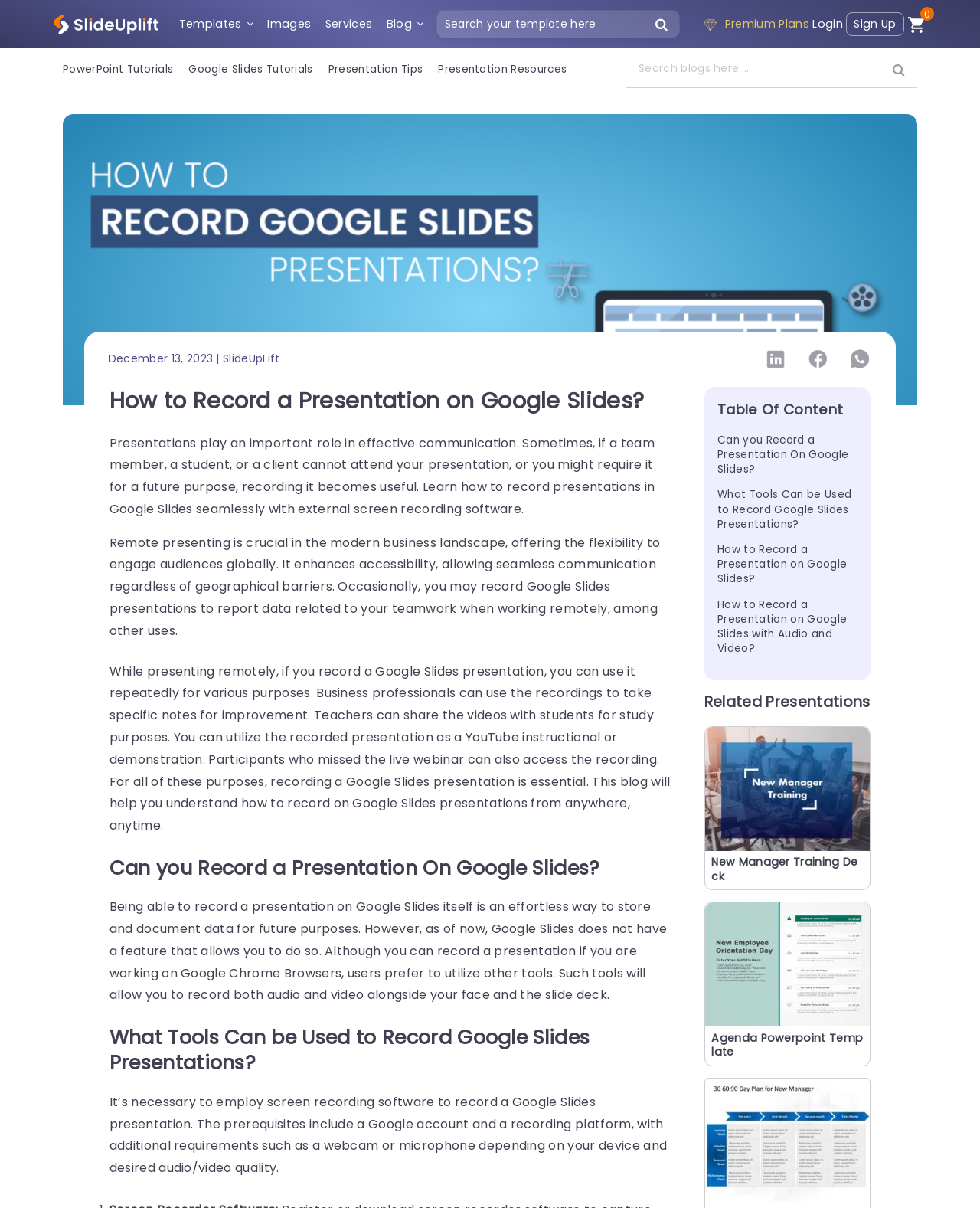Show the bounding box coordinates for the HTML element as described: "alt="SlideUpLift"".

[0.055, 0.013, 0.162, 0.026]